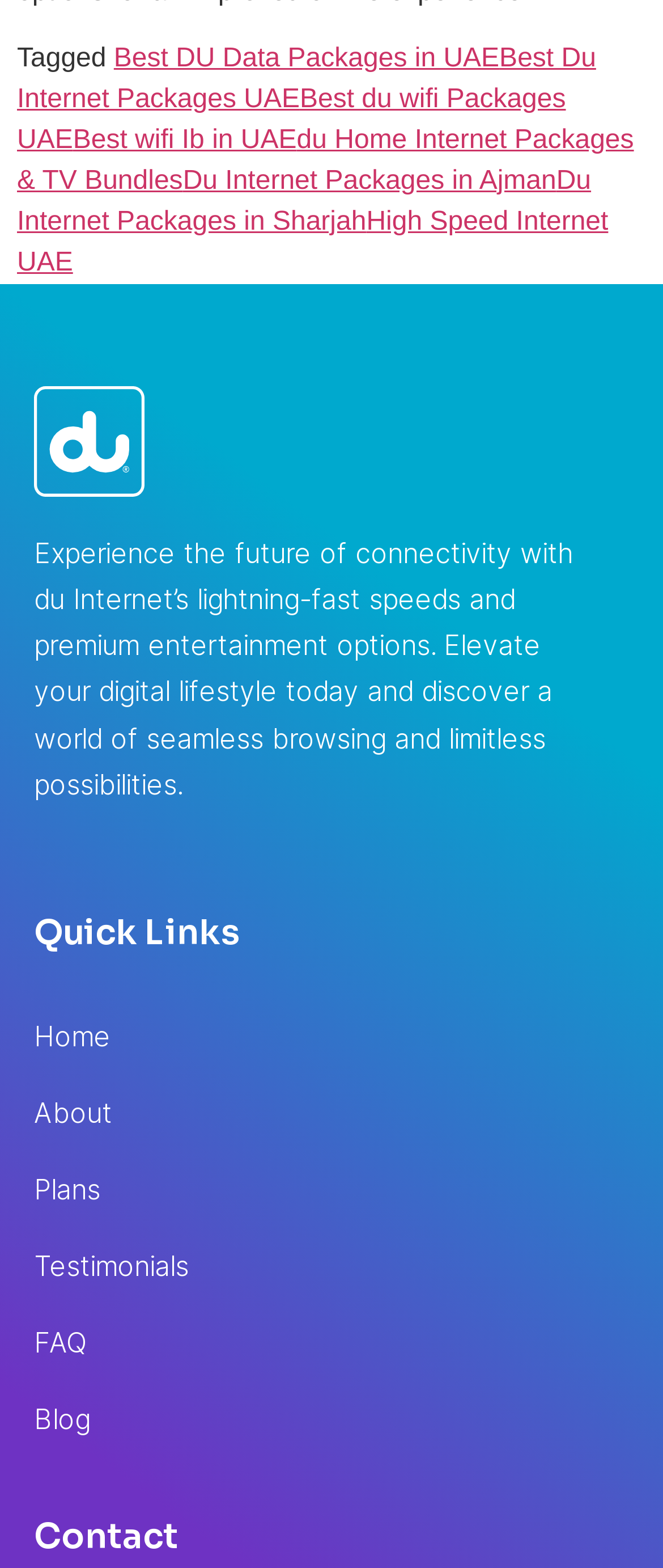Determine the bounding box coordinates of the area to click in order to meet this instruction: "Learn about du Home Internet Packages & TV Bundles".

[0.026, 0.08, 0.956, 0.125]